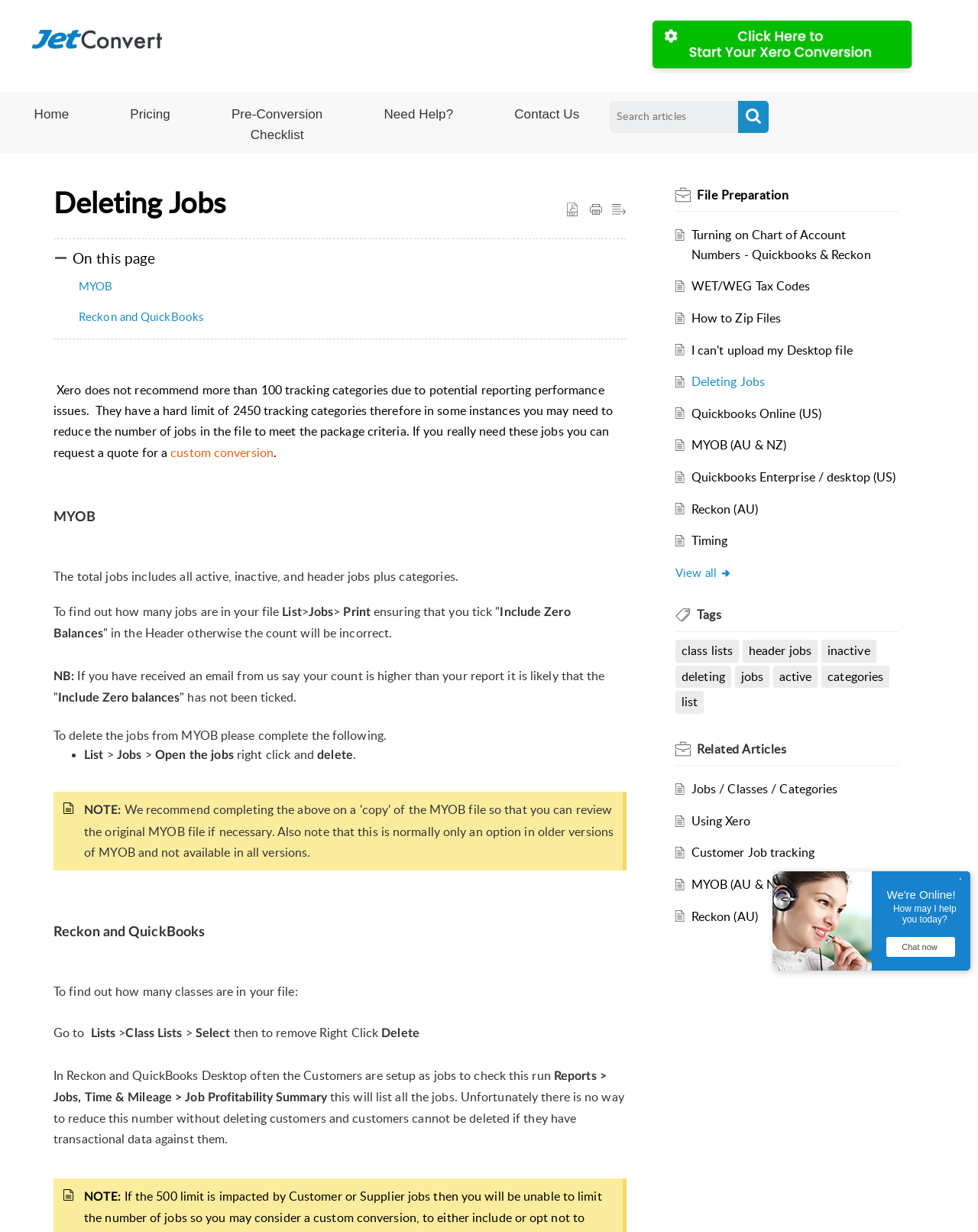Show the bounding box coordinates for the element that needs to be clicked to execute the following instruction: "Click on 'Home'". Provide the coordinates in the form of four float numbers between 0 and 1, i.e., [left, top, right, bottom].

[0.004, 0.084, 0.102, 0.103]